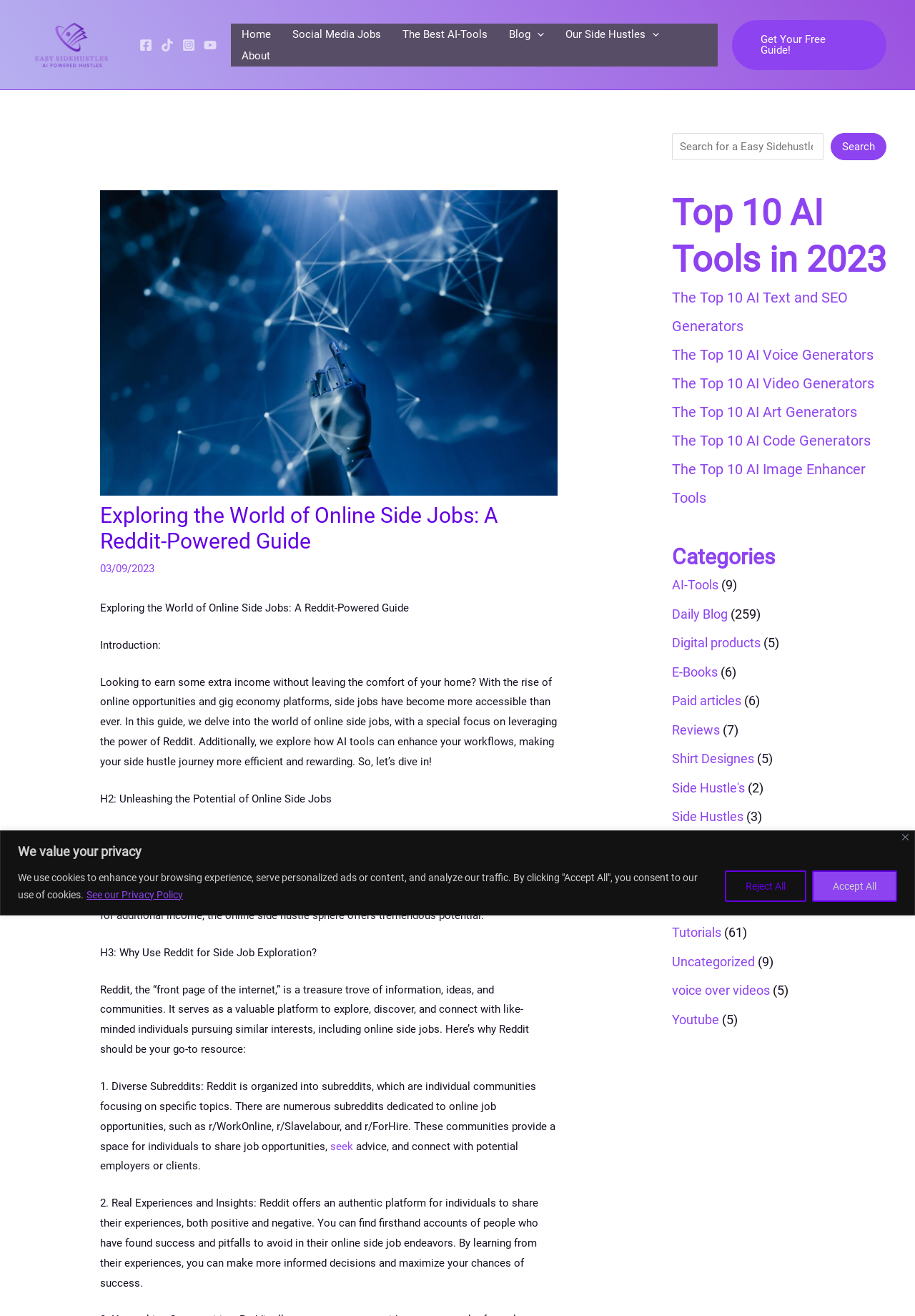What is the main topic of this webpage?
Please answer the question with a detailed response using the information from the screenshot.

Based on the webpage content, it appears that the main topic is exploring online side jobs, with a focus on leveraging Reddit and AI tools to enhance workflows.